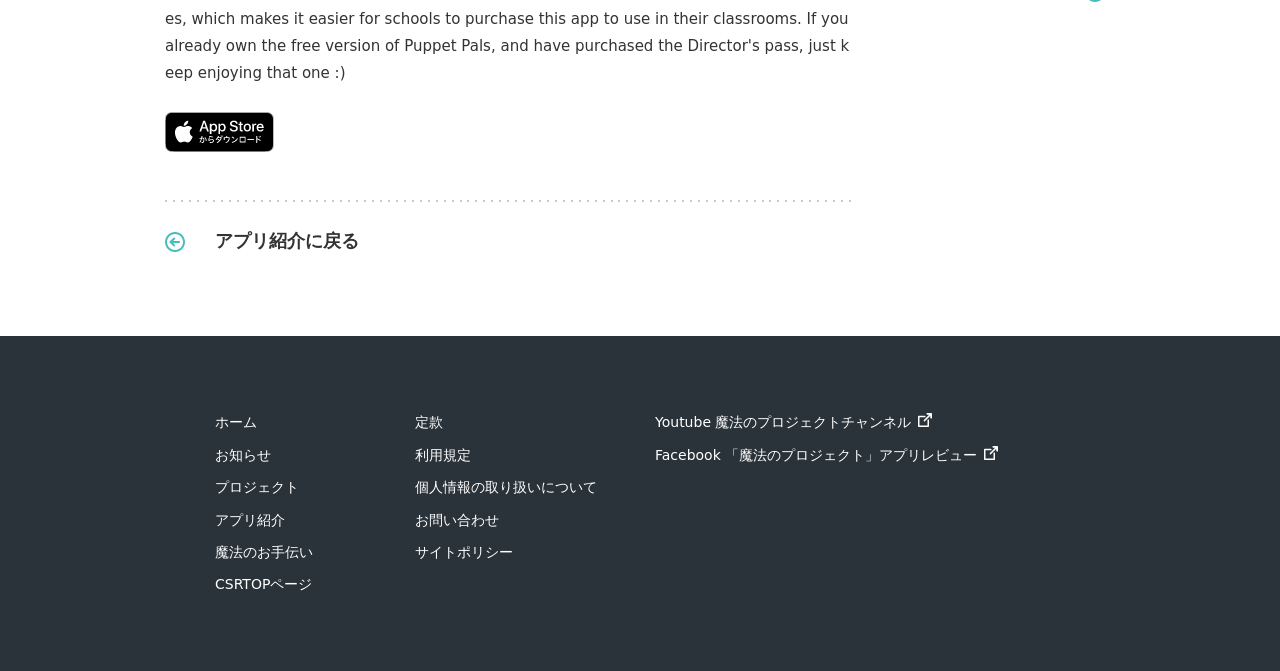How many main navigation links are there?
Utilize the information in the image to give a detailed answer to the question.

I counted the number of links in the main navigation section, which are 'ホーム', 'お知らせ', 'プロジェクト', 'アプリ紹介', '魔法のお手伝い', 'CSRTOPページ', and found that there are 7 main navigation links.